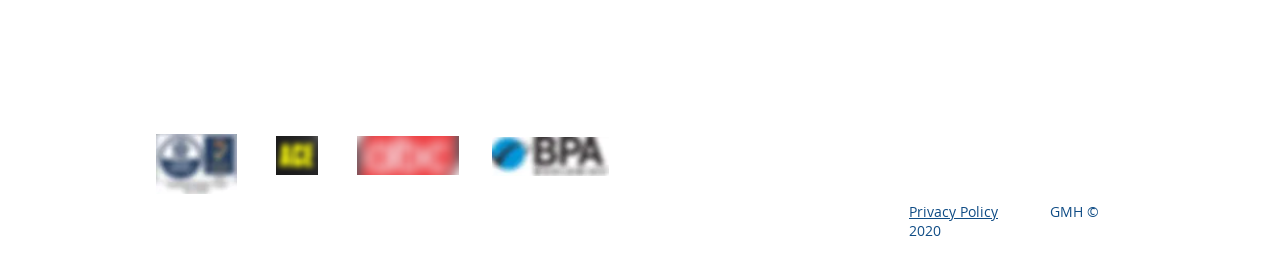Use a single word or phrase to respond to the question:
What is the logo image filename?

abc logo.png